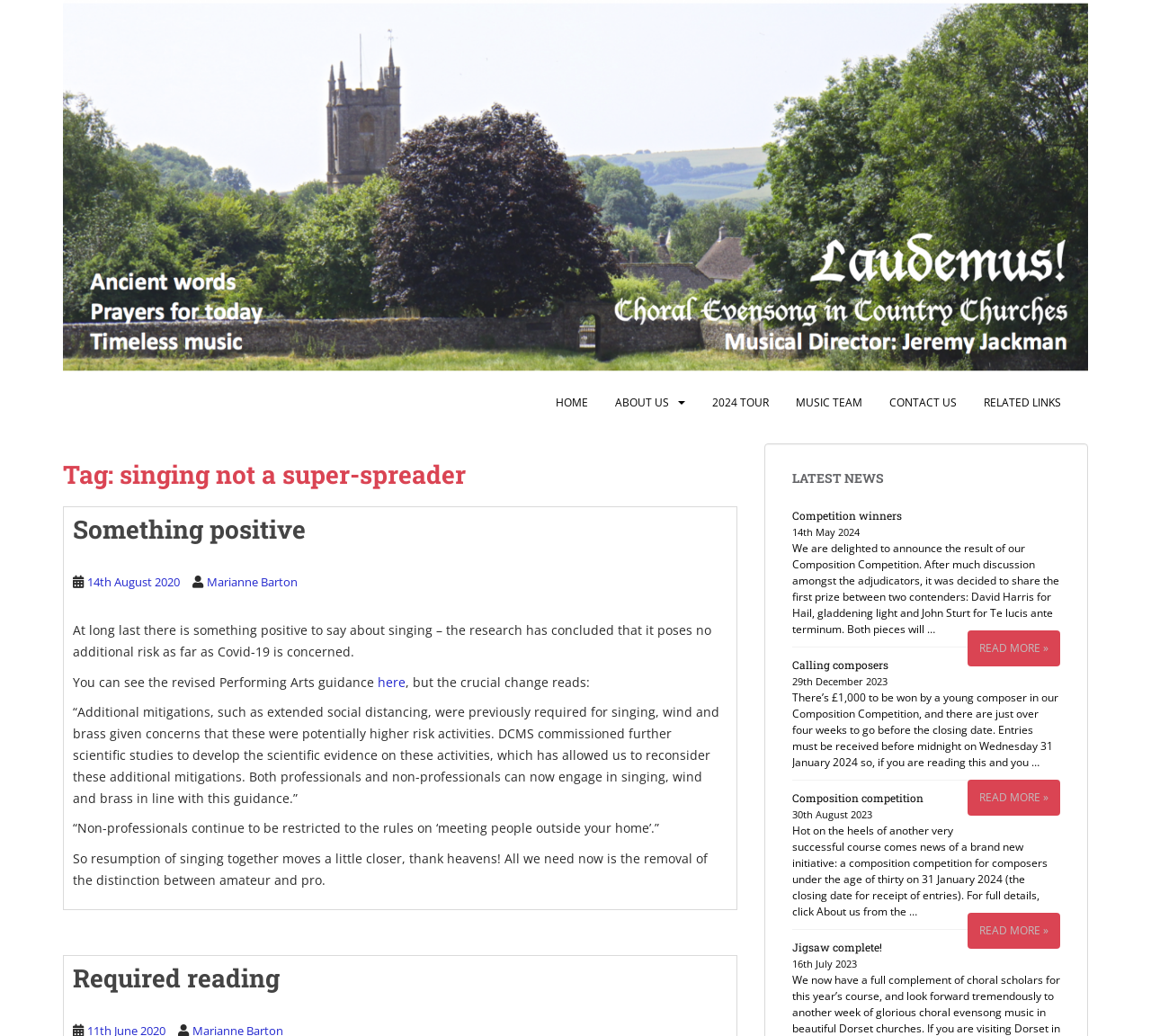Locate the bounding box coordinates of the clickable area needed to fulfill the instruction: "View the '2024 TOUR' page".

[0.619, 0.371, 0.668, 0.406]